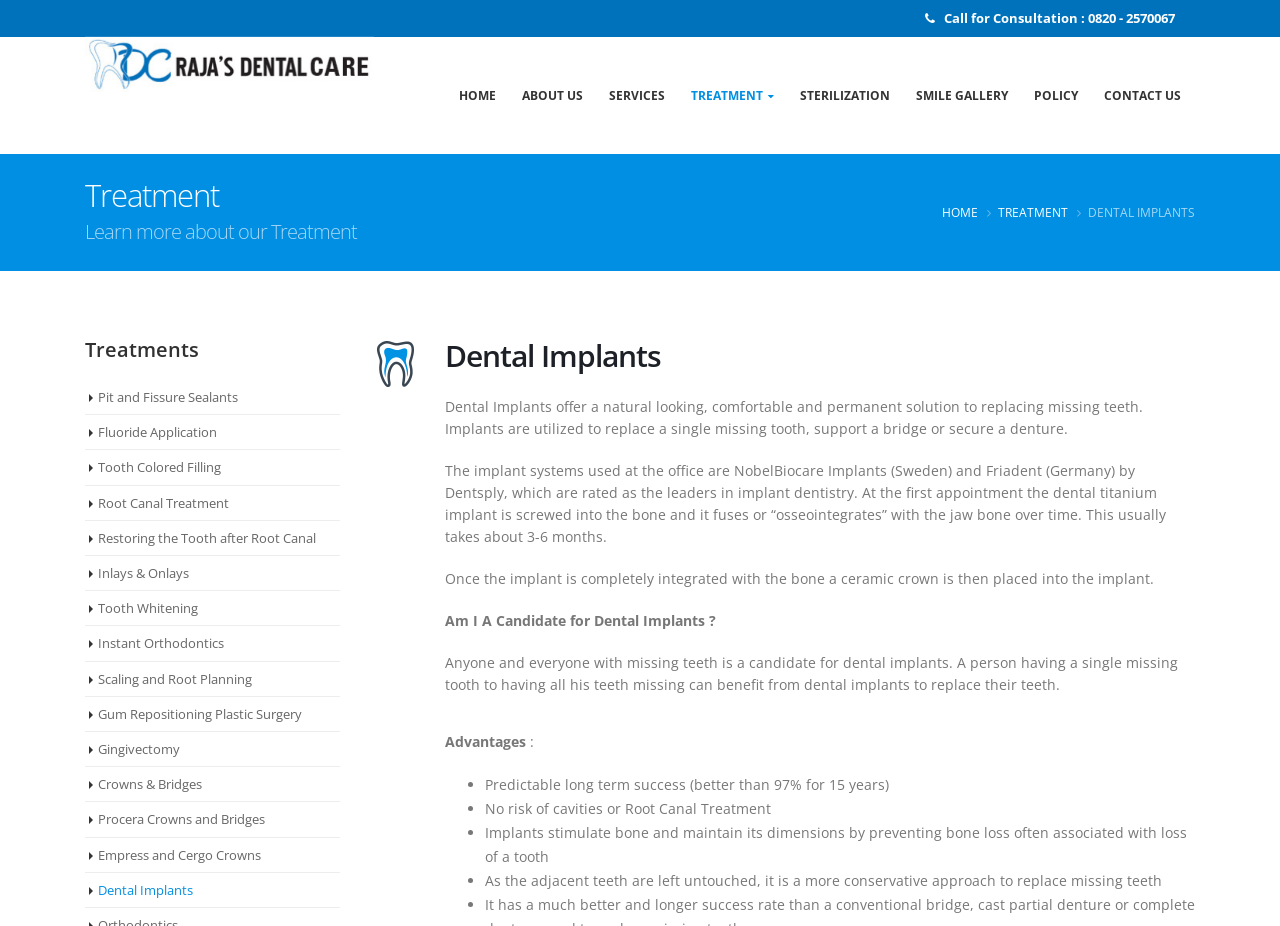Please identify the bounding box coordinates of the clickable region that I should interact with to perform the following instruction: "Click on the 'Raja's Dental Clinic' logo". The coordinates should be expressed as four float numbers between 0 and 1, i.e., [left, top, right, bottom].

[0.066, 0.04, 0.292, 0.1]